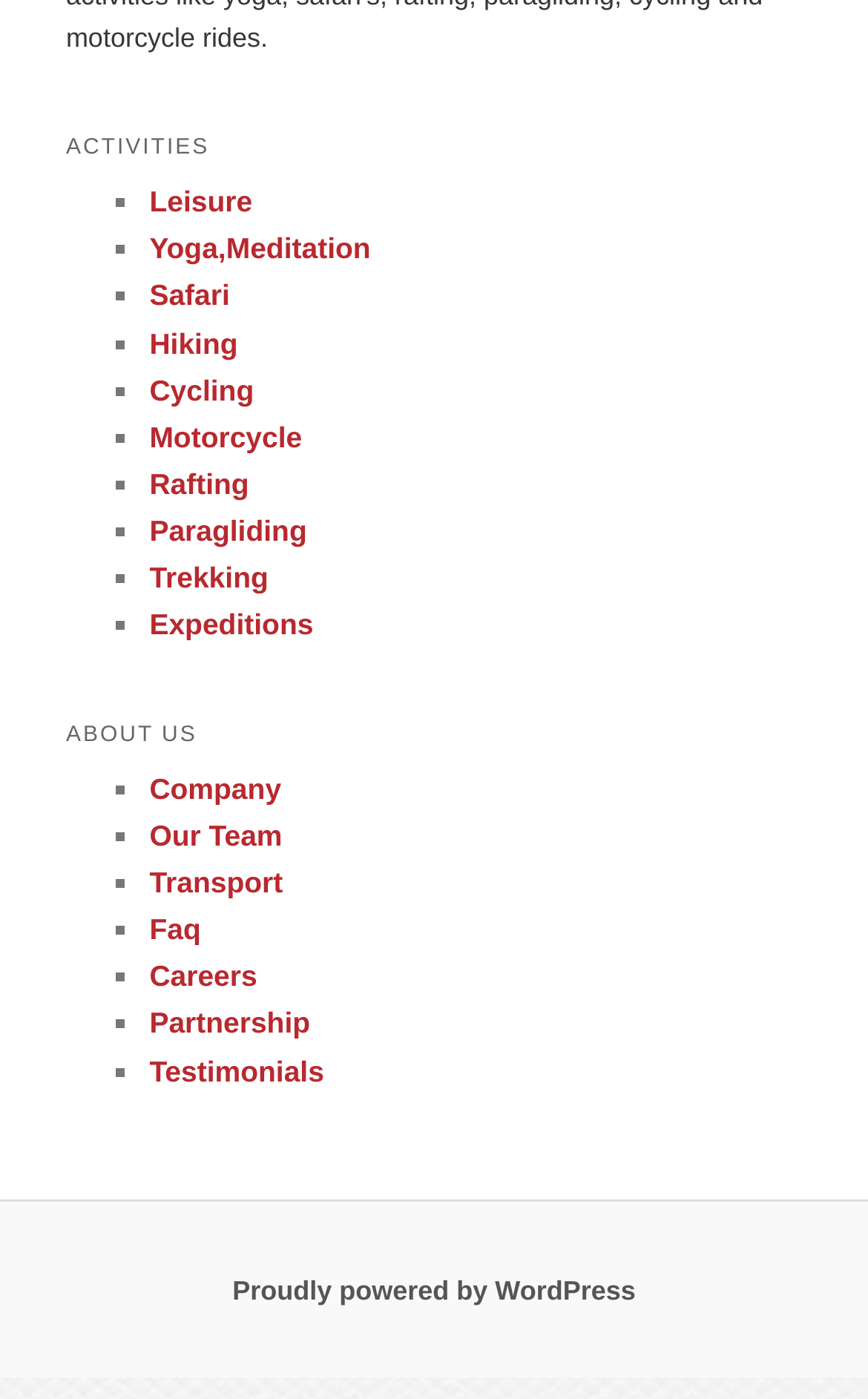What is the last activity listed?
Kindly offer a comprehensive and detailed response to the question.

I looked at the list of activities under the 'ACTIVITIES' heading and found that the last link is 'Expeditions'.